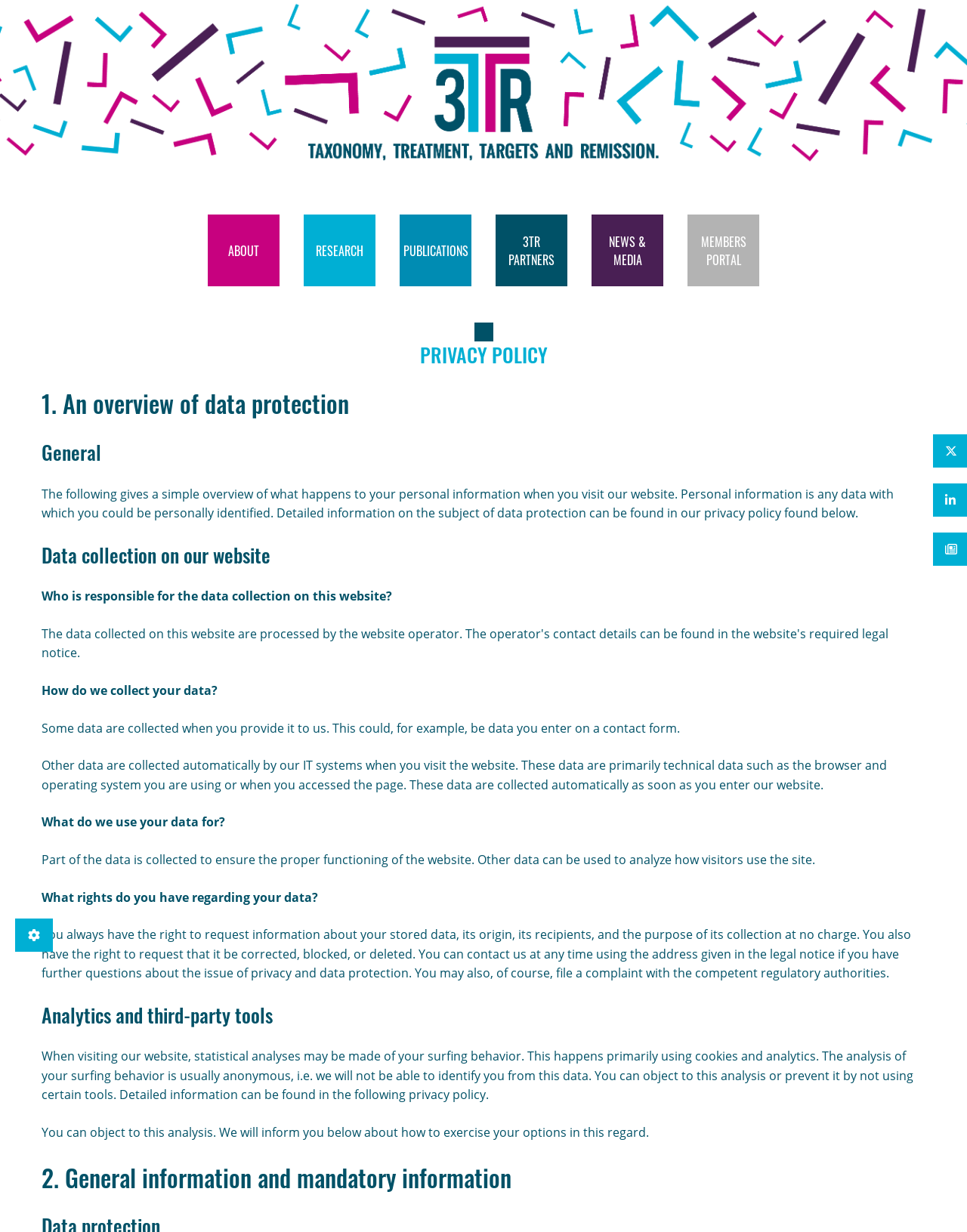What is the purpose of analytics and third-party tools on this website?
Refer to the image and respond with a one-word or short-phrase answer.

Statistical analysis